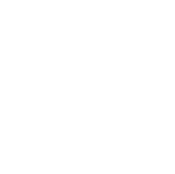Generate an in-depth description of the visual content.

The image features the Layne of Idaho logo, prominently displayed on a truck. This logo symbolizes the company's deep-rooted commitment to providing essential water pump services in the Greater Boise area and Southern Idaho. With over 45 years of experience, Layne of Idaho specializes in pump installation, maintenance, and repair, ensuring that local farmers have reliable access to vital water resources. The company is located in Nampa, serving a wide service area that extends north to Council and south to Grand View. The logo captures the essence of their dedication to quality service and community support in the agricultural sector.